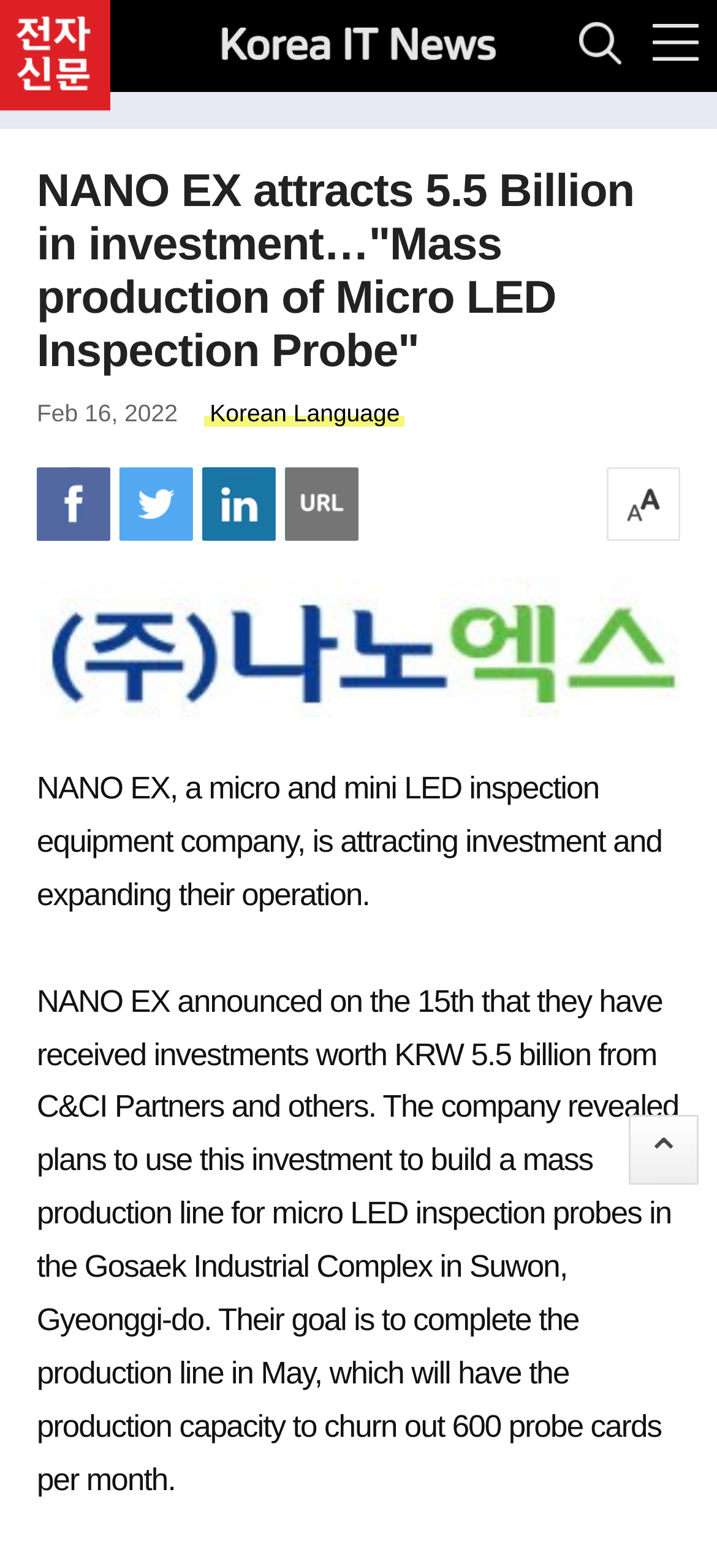Determine the bounding box coordinates of the UI element described by: "parent_node: Facebook title="폰트 사이즈 변경"".

[0.846, 0.298, 0.949, 0.345]